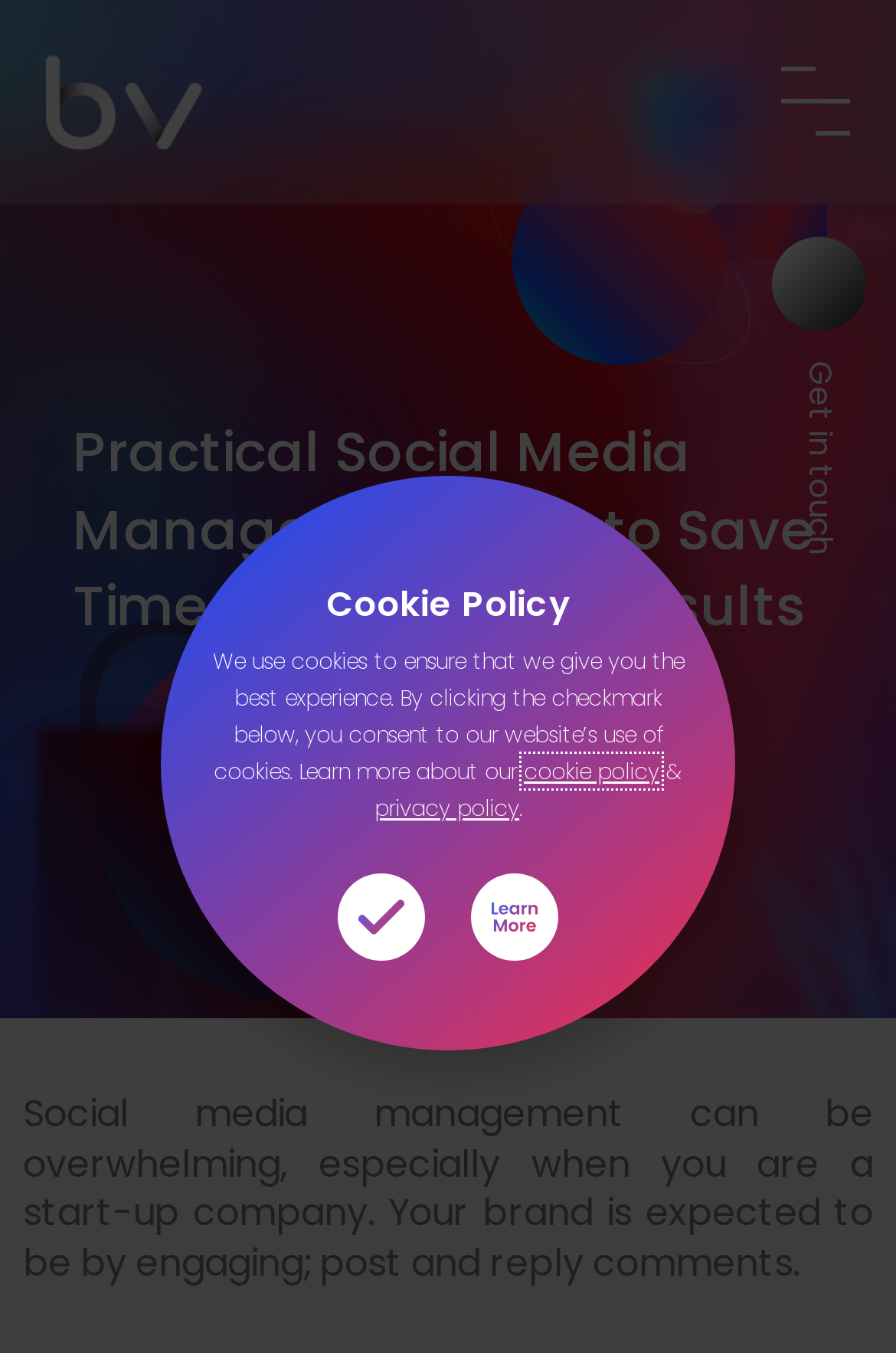Summarize the webpage with intricate details.

The webpage is about practical social media management tips. At the top left, there is a logo of "bybv" with a link to the same name. On the top right, there is a "Get in touch" link. 

The main content of the webpage starts with a paragraph of text that discusses the challenges of social media management for start-up companies. Below this paragraph, there is a section about cookie policy, which includes a checkbox and a brief description of the website's use of cookies. There are also links to the cookie policy and privacy policy in this section.

Below the cookie policy section, there are two social media links, each with an icon, placed side by side.